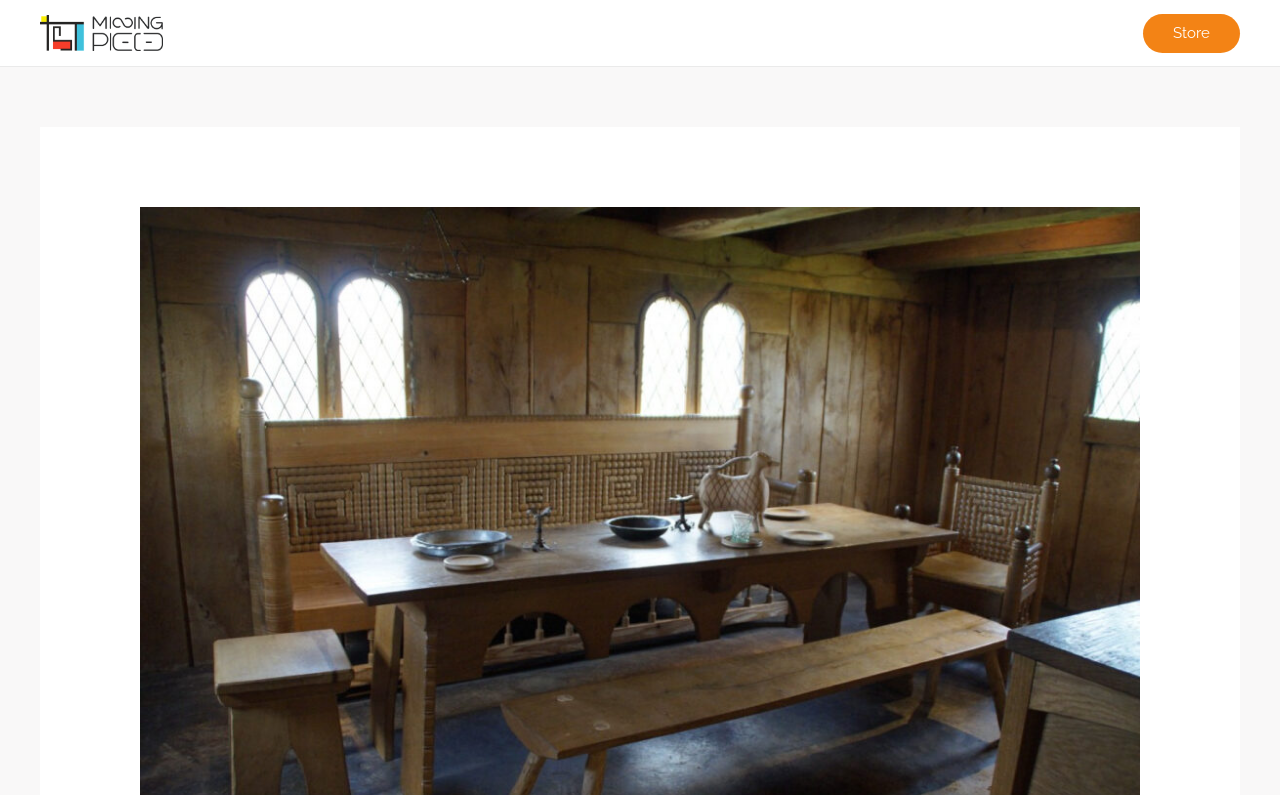Identify and extract the heading text of the webpage.

The Evolution of Furniture Styles: A Journey Through Time